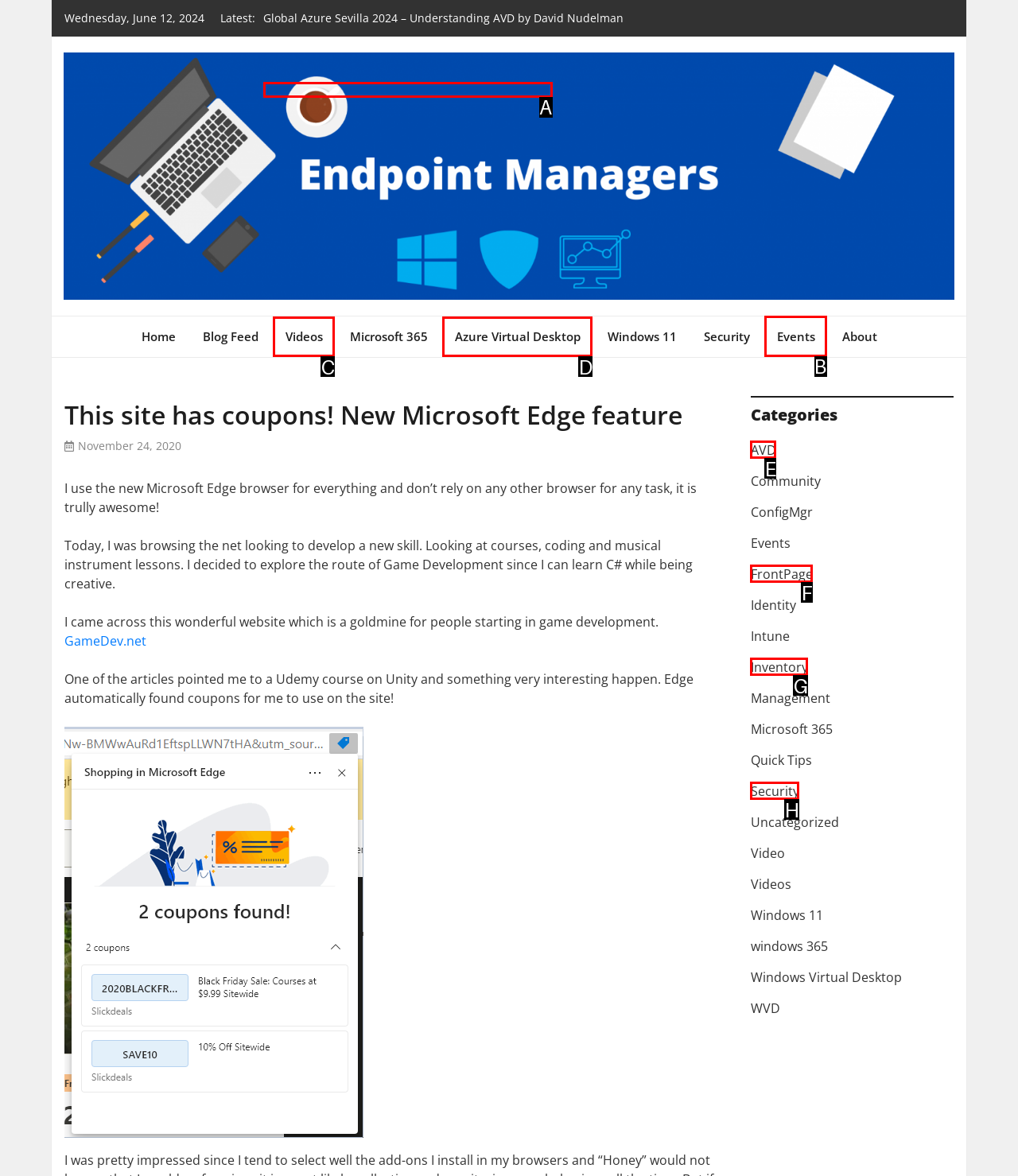Identify the correct lettered option to click in order to perform this task: View shopping cart. Respond with the letter.

None